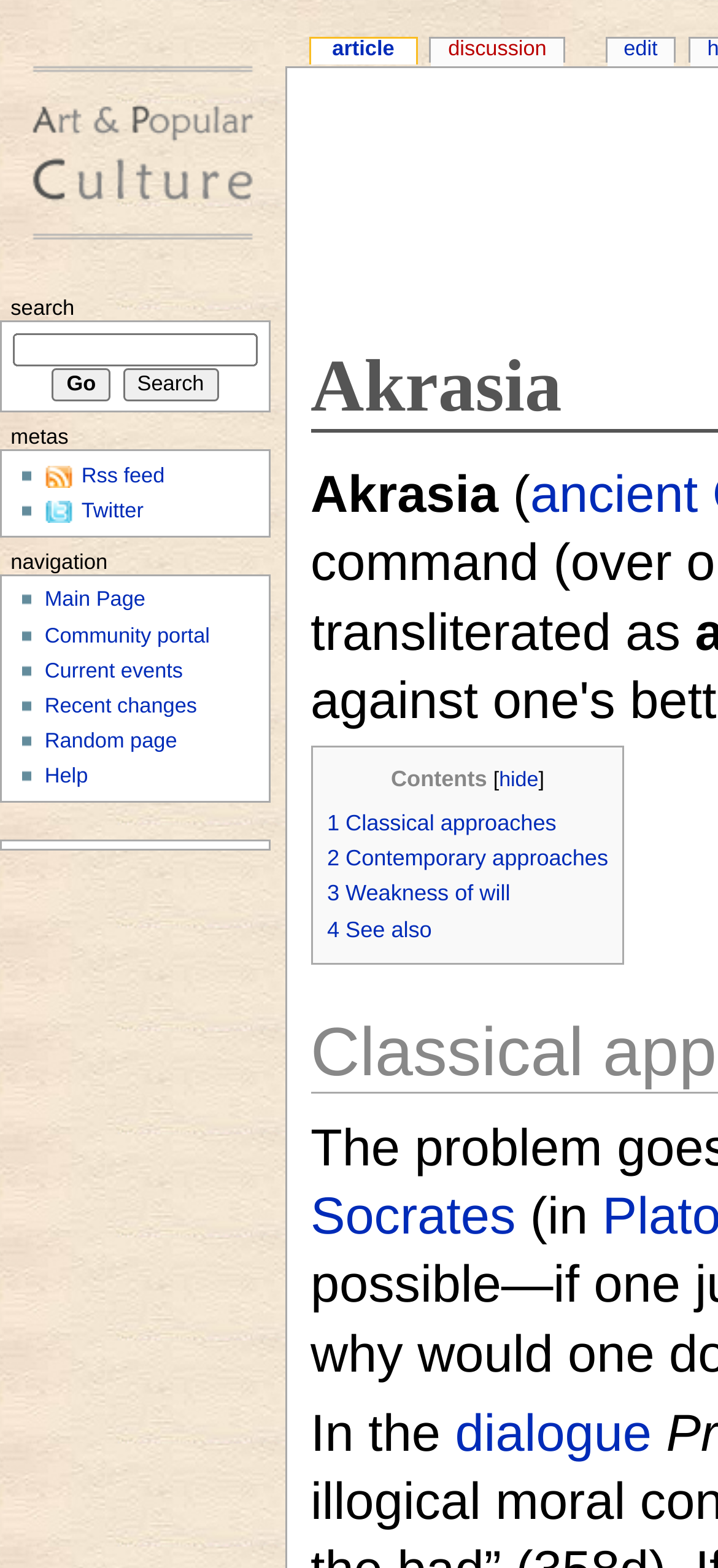Using the details in the image, give a detailed response to the question below:
How many columns are there in the table with the heading 'Contents'?

I looked at the table with the heading 'Contents' and found that it has only one column, which contains the links and text.